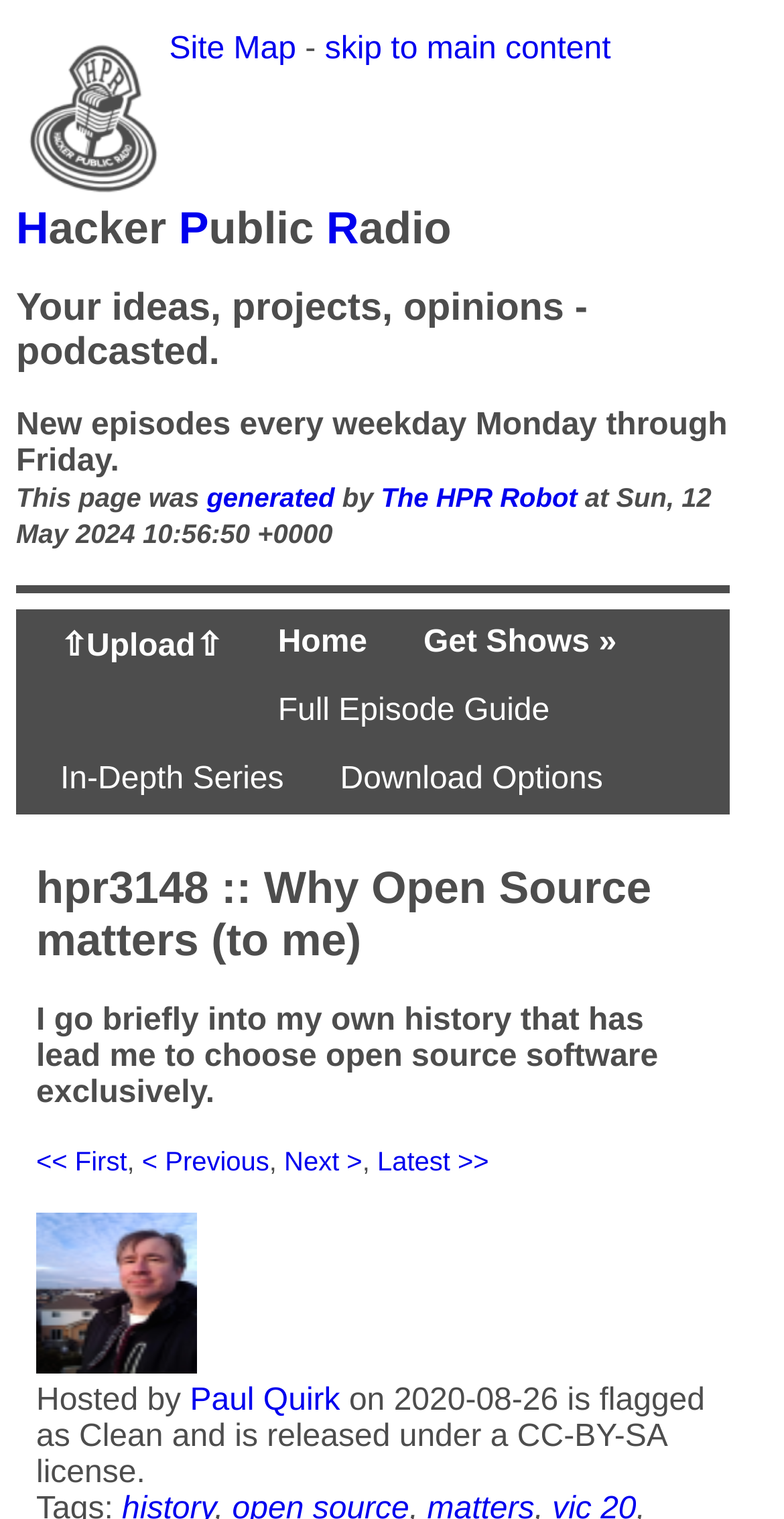Pinpoint the bounding box coordinates of the clickable element needed to complete the instruction: "Access degree programmes and subjects". The coordinates should be provided as four float numbers between 0 and 1: [left, top, right, bottom].

None